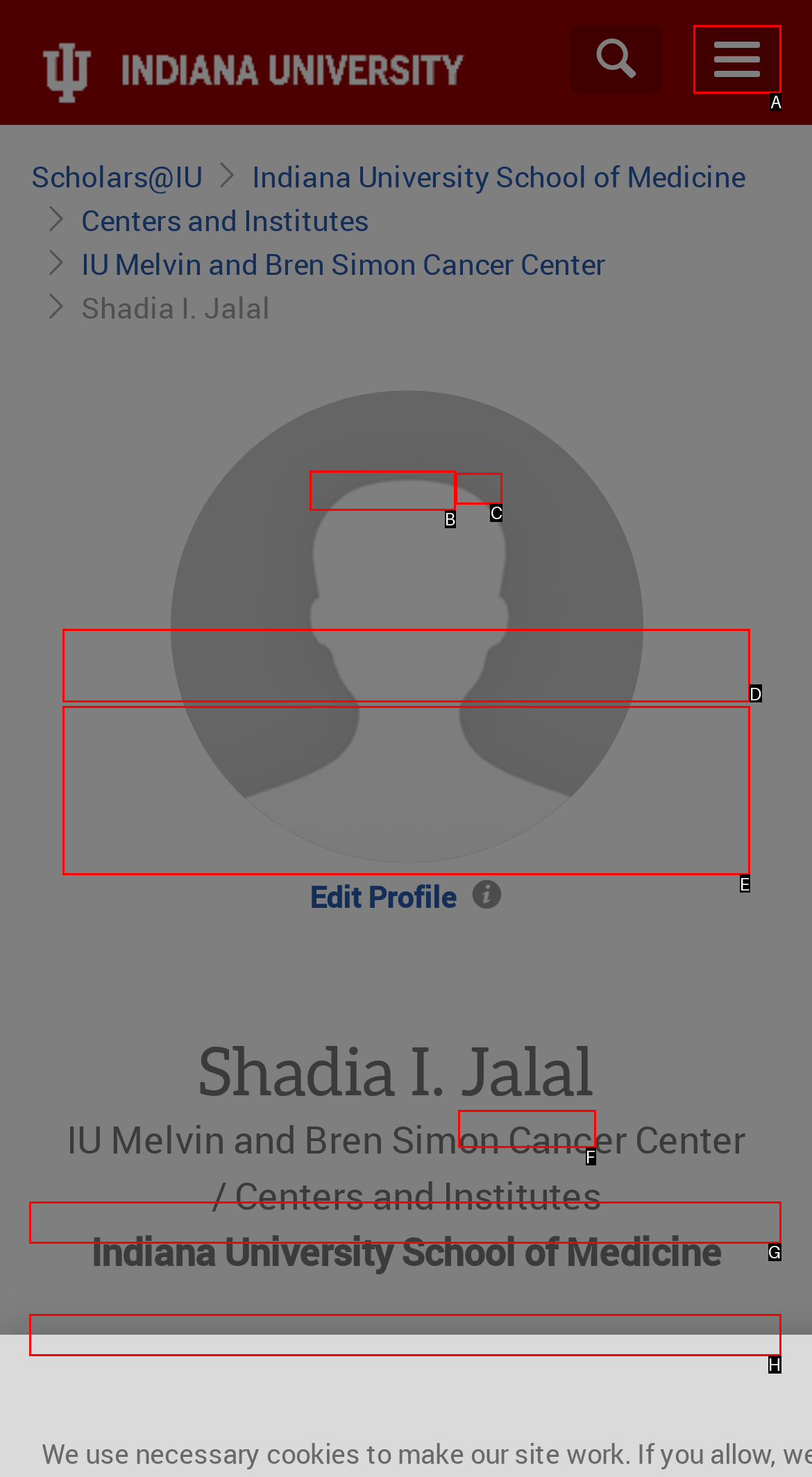Figure out which option to click to perform the following task: Toggle navigation
Provide the letter of the correct option in your response.

A